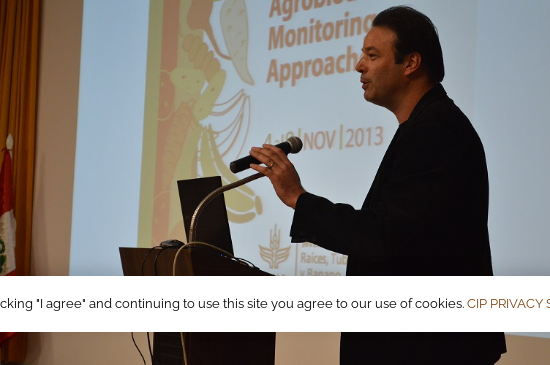How many countries are represented in the audience?
Please provide a single word or phrase as the answer based on the screenshot.

15